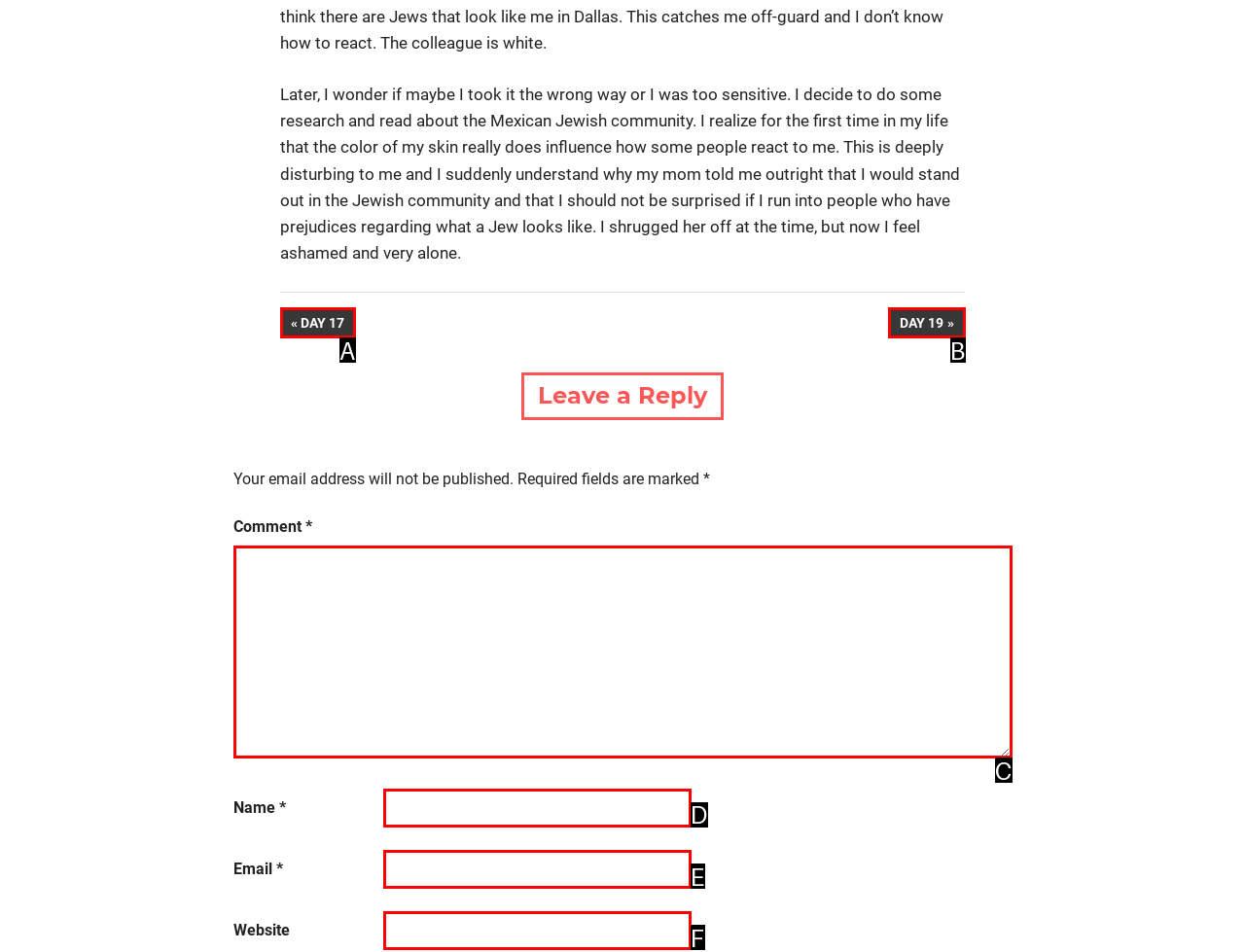Pick the option that best fits the description: Previous Post:Day 17. Reply with the letter of the matching option directly.

A